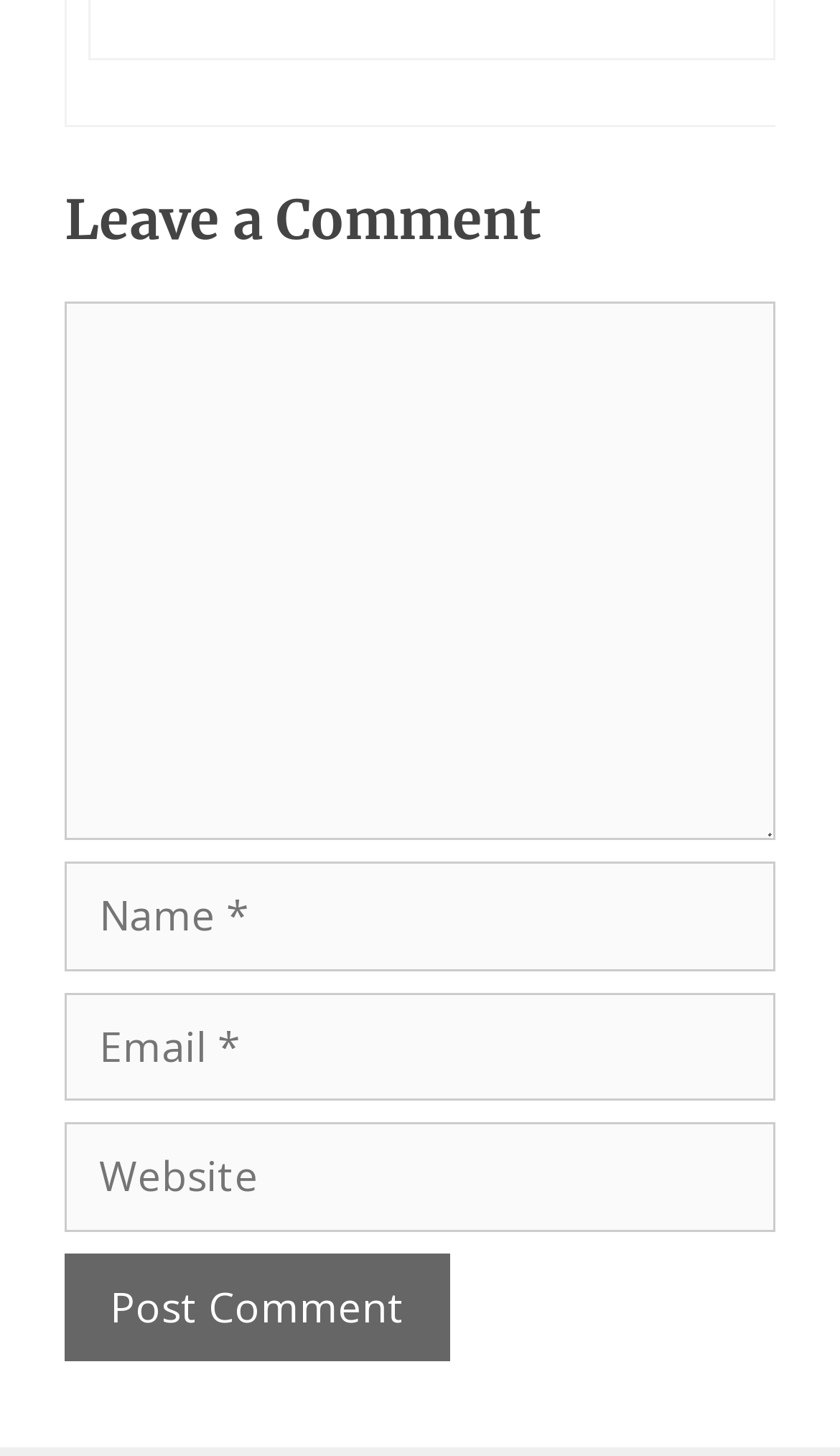What information is required to post a comment?
Please provide a comprehensive answer based on the contents of the image.

The text boxes for 'Name' and 'Email' are marked as required, indicating that this information is necessary to post a comment.